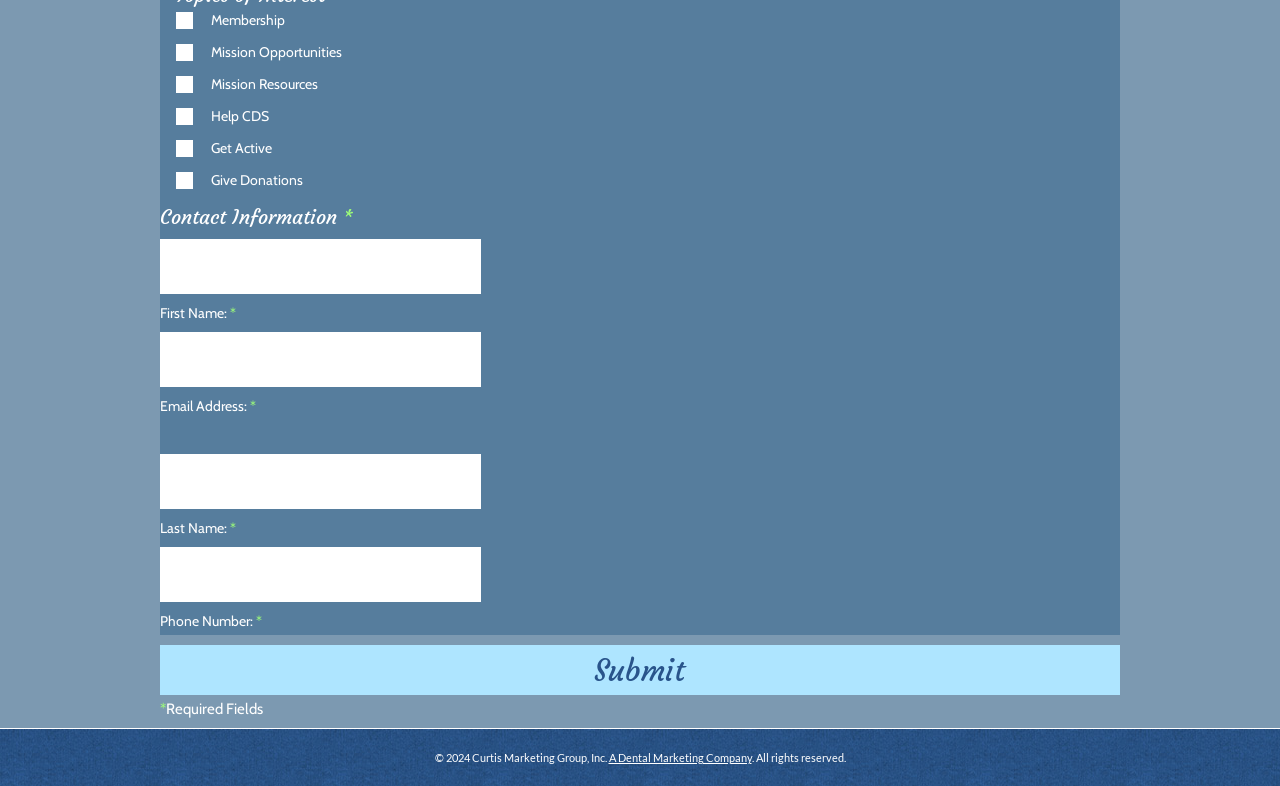Determine the bounding box coordinates of the clickable region to execute the instruction: "Check Mission Opportunities". The coordinates should be four float numbers between 0 and 1, denoted as [left, top, right, bottom].

[0.138, 0.056, 0.151, 0.078]